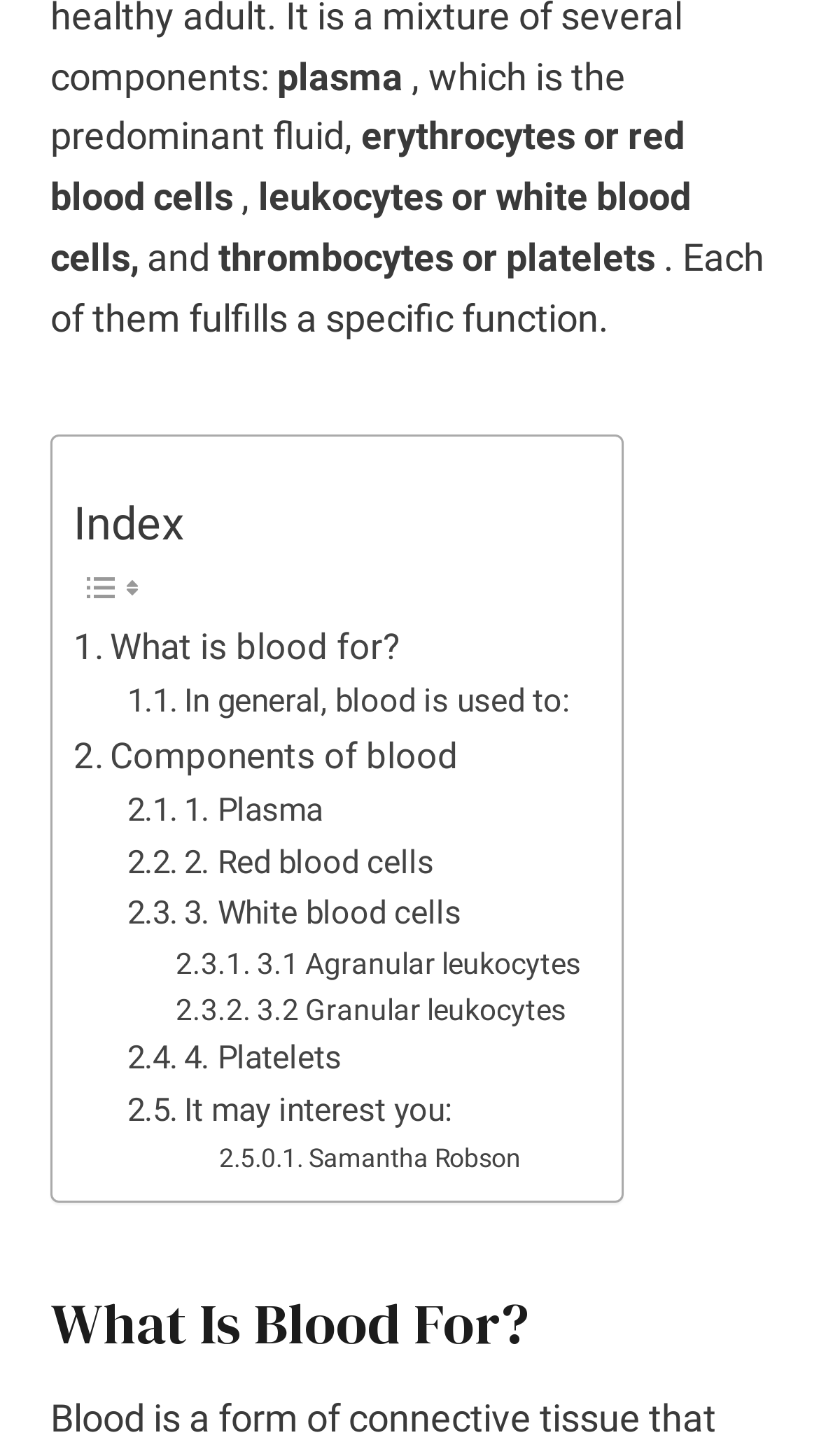Using the element description Components of blood, predict the bounding box coordinates for the UI element. Provide the coordinates in (top-left x, top-left y, bottom-right x, bottom-right y) format with values ranging from 0 to 1.

[0.09, 0.5, 0.56, 0.539]